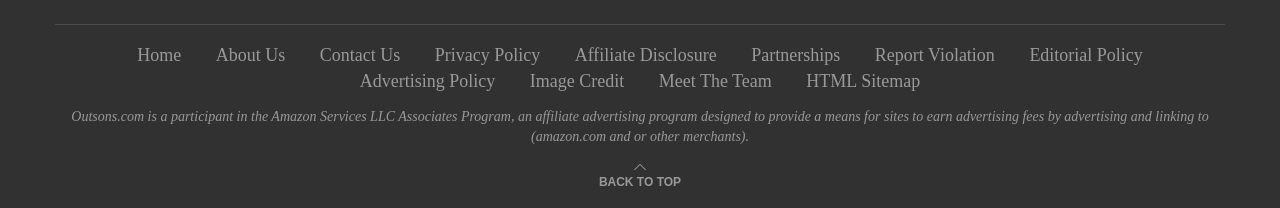Can you identify the bounding box coordinates of the clickable region needed to carry out this instruction: 'Search for something'? The coordinates should be four float numbers within the range of 0 to 1, stated as [left, top, right, bottom].

None